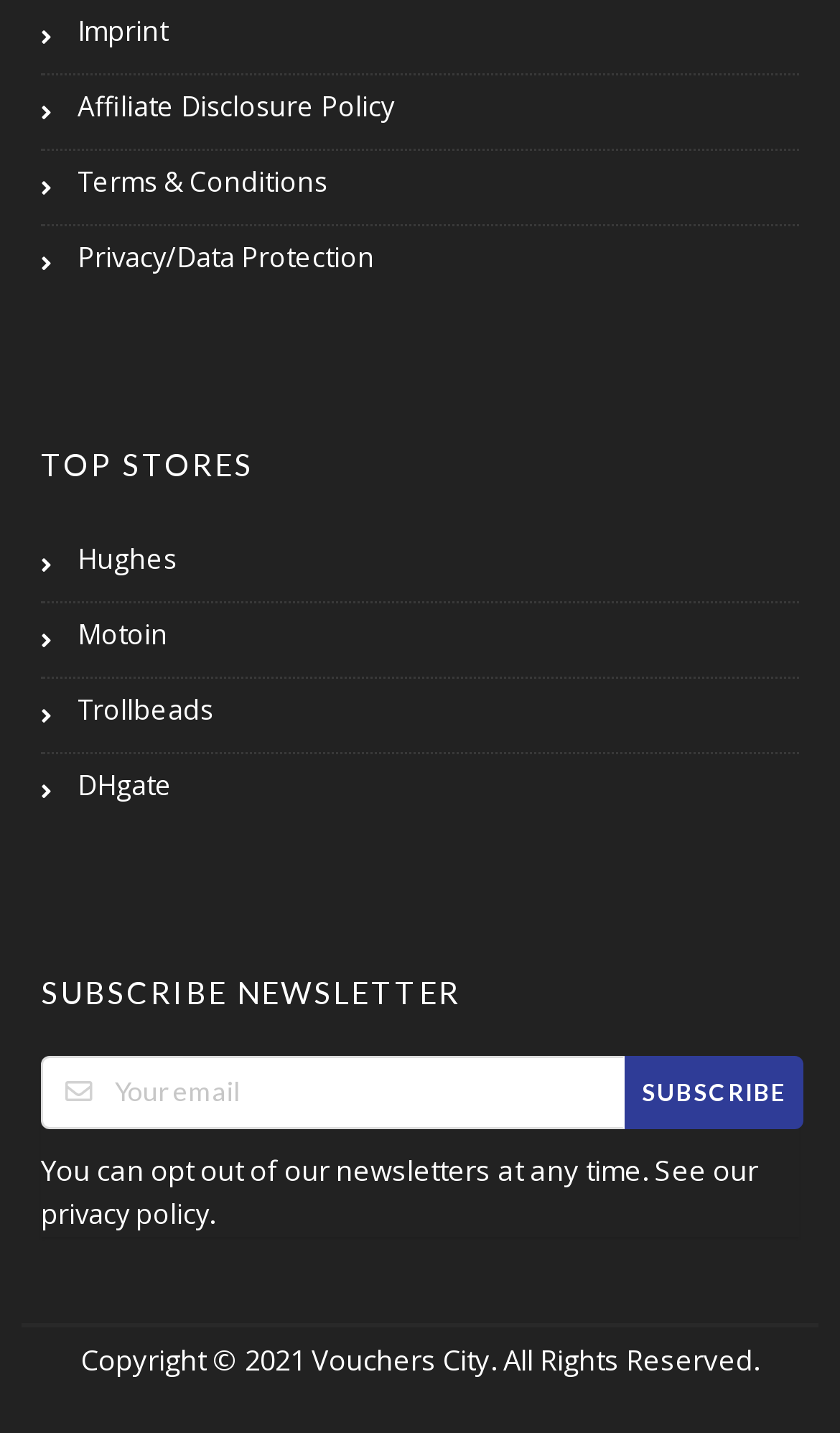Identify the bounding box coordinates of the element that should be clicked to fulfill this task: "Subscribe to newsletter". The coordinates should be provided as four float numbers between 0 and 1, i.e., [left, top, right, bottom].

[0.049, 0.679, 0.951, 0.706]